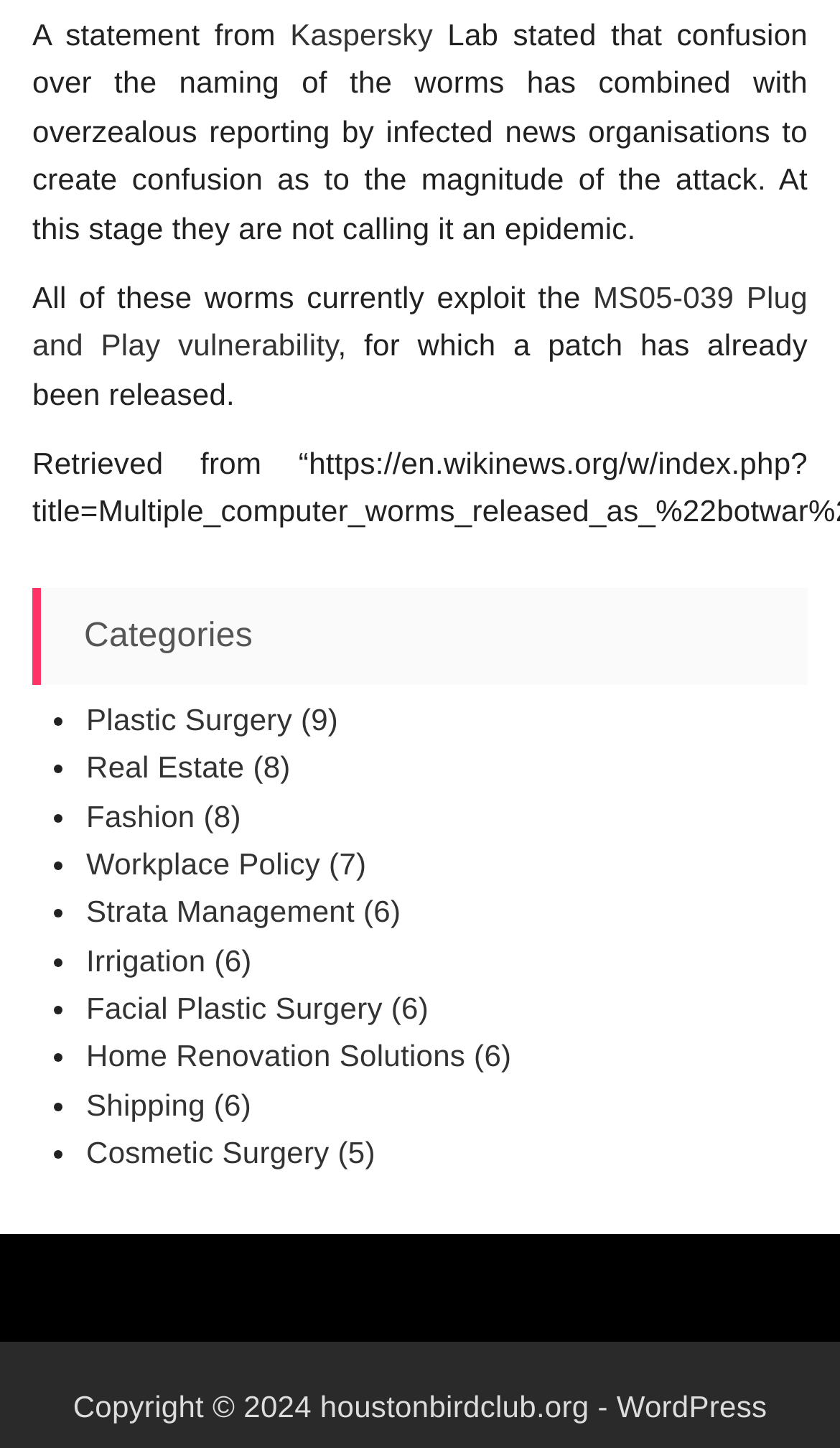What is the category with the most links?
Give a thorough and detailed response to the question.

The category 'Plastic Surgery' has 9 links, which is the most among all the categories listed on the webpage.